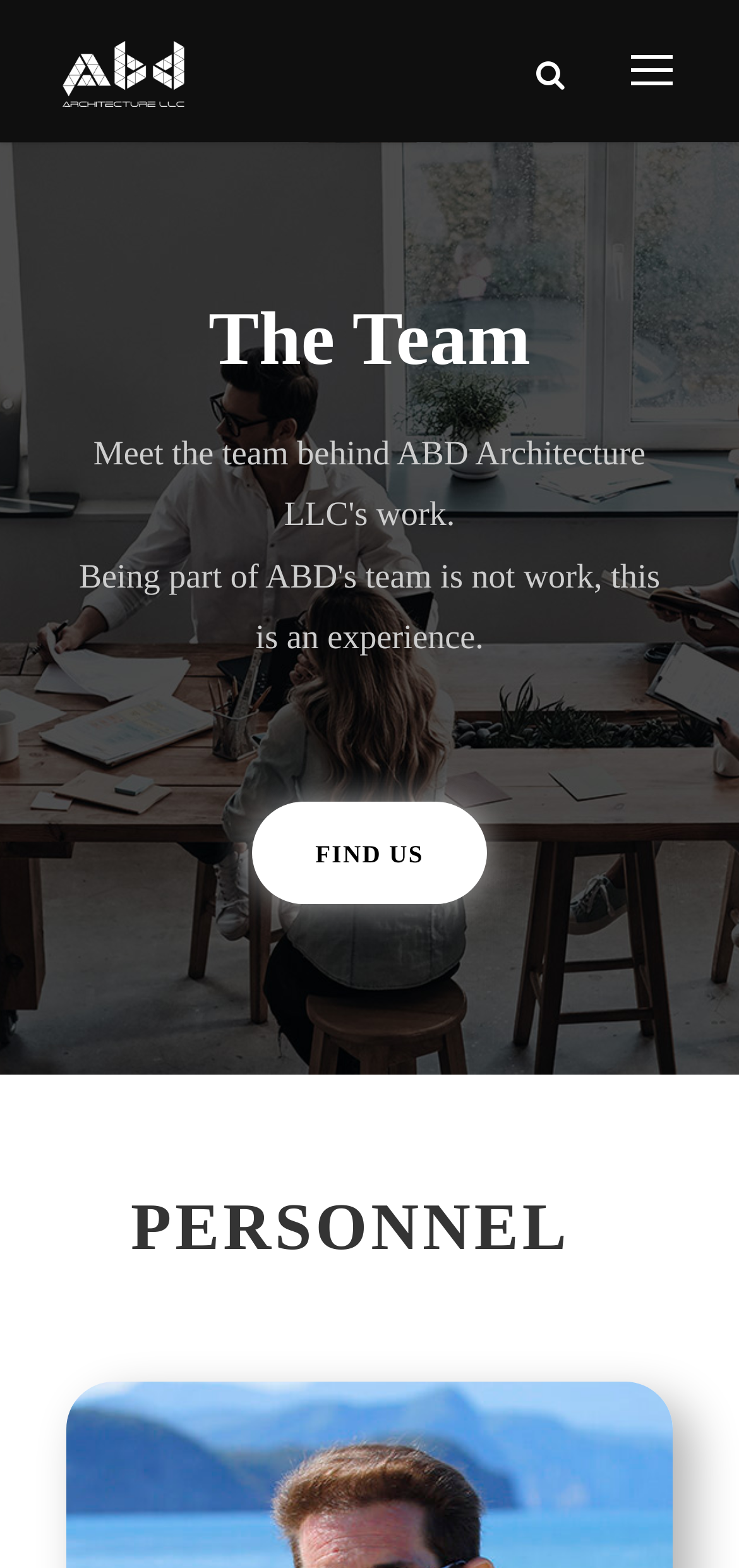For the following element description, predict the bounding box coordinates in the format (top-left x, top-left y, bottom-right x, bottom-right y). All values should be floating point numbers between 0 and 1. Description: title="ABD-Logo-FINAL-White-150-Transparent"

[0.077, 0.031, 0.256, 0.058]